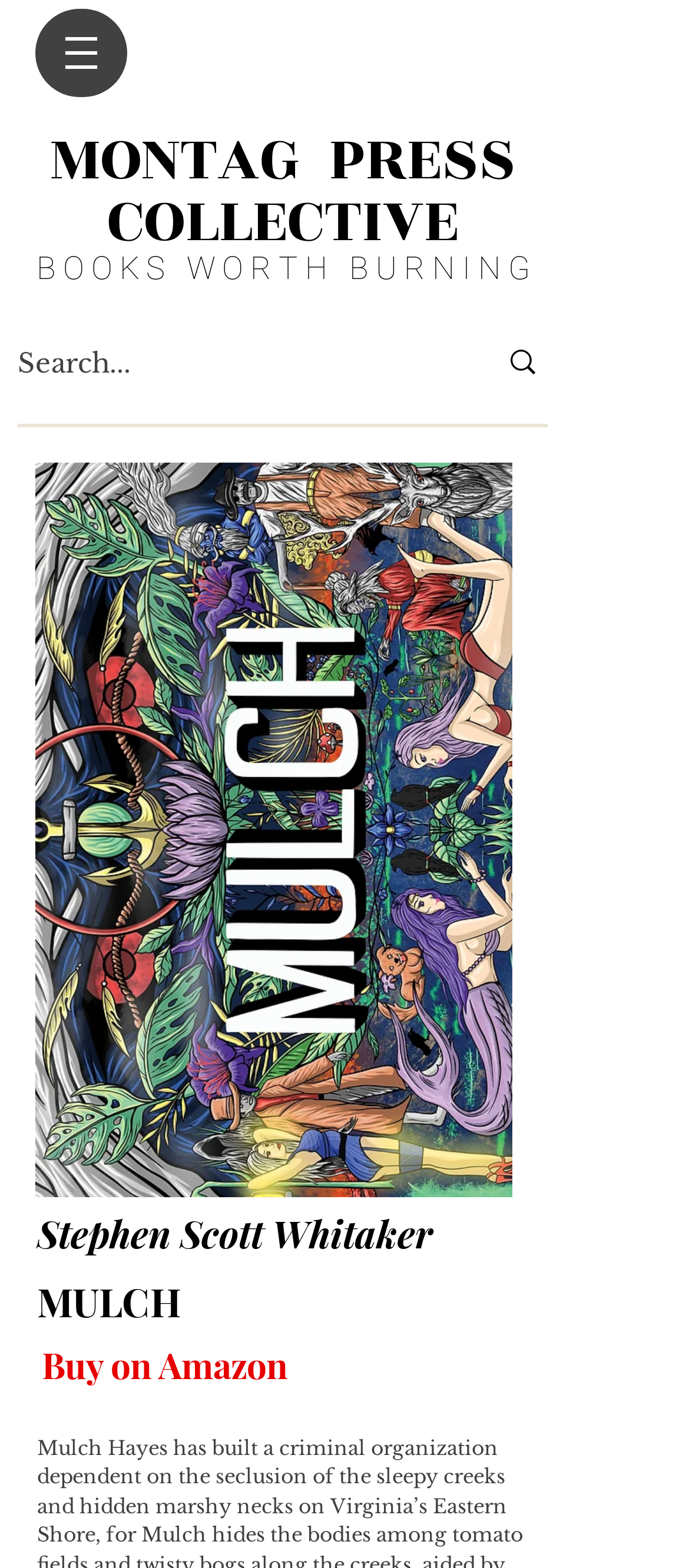Please reply to the following question with a single word or a short phrase:
Who is the author of this book?

Stephen Scott Whitaker